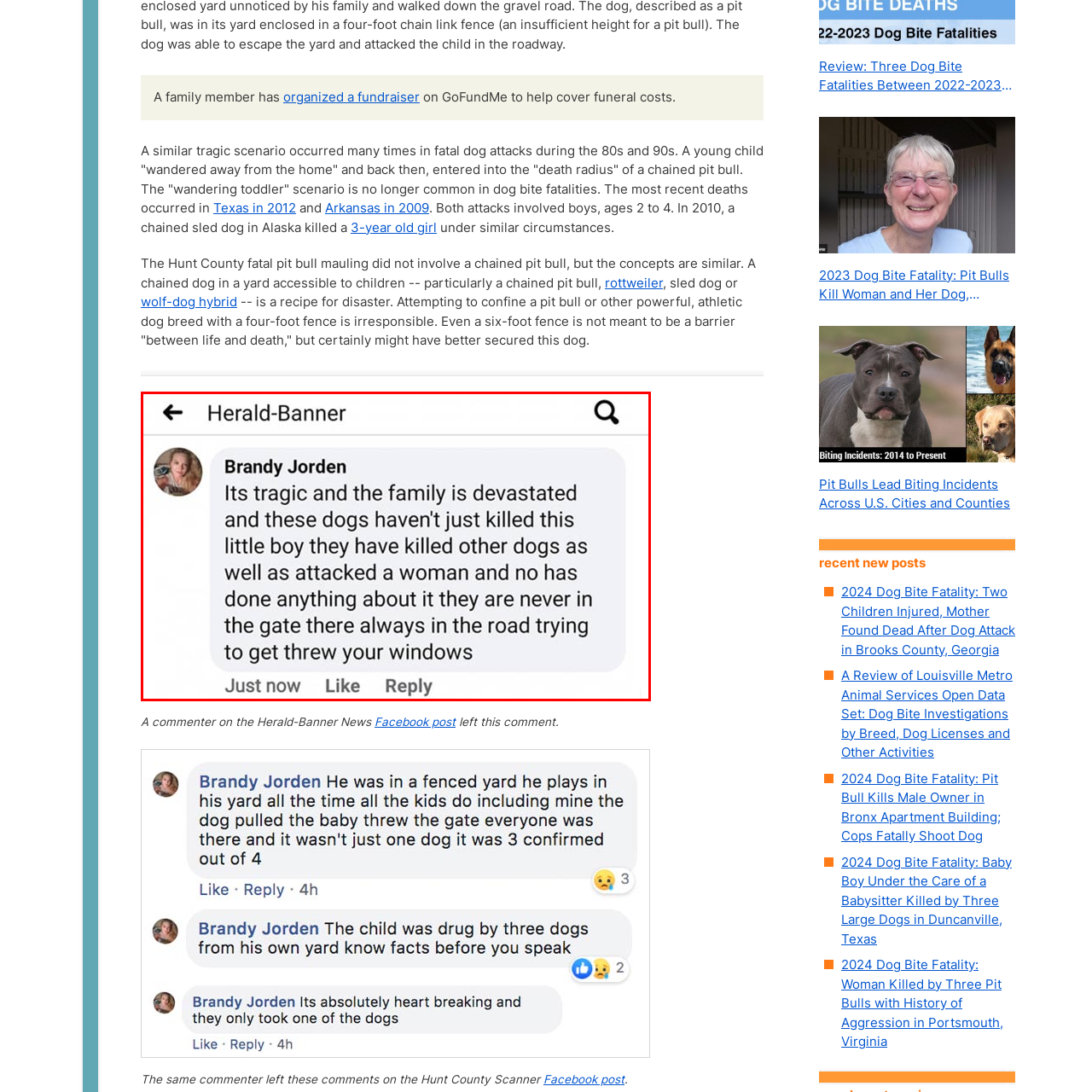Generate an elaborate caption for the image highlighted within the red boundary.

In this poignant comment posted on the Herald-Banner's Facebook page, Brandy Jorden expresses her deep concern and sadness over a tragic incident involving a child and aggressive dogs. She highlights that the family is devastated, emphasizing the severity of the situation by stating these dogs have previously harmed other animals and even attacked a woman. Jorden's concern extends to the lack of action taken regarding the dogs' behavior, mentioning that they are often seen outside their property, posing a danger to the community. Her comment reflects the emotional impact of the event and raises awareness about the need for better animal control measures to ensure public safety.